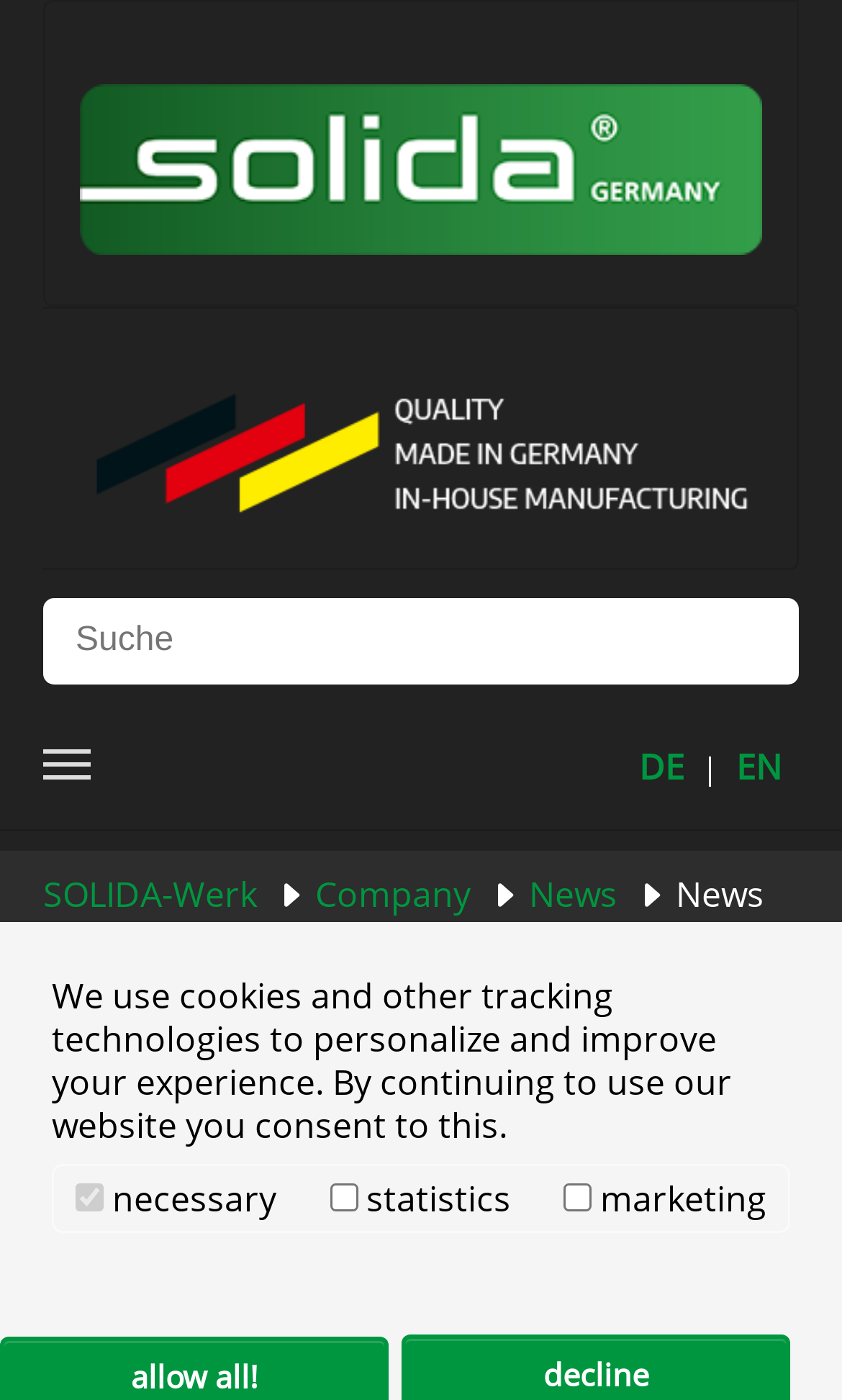Extract the main title from the webpage and generate its text.

Forging hammer prepared for future requirements